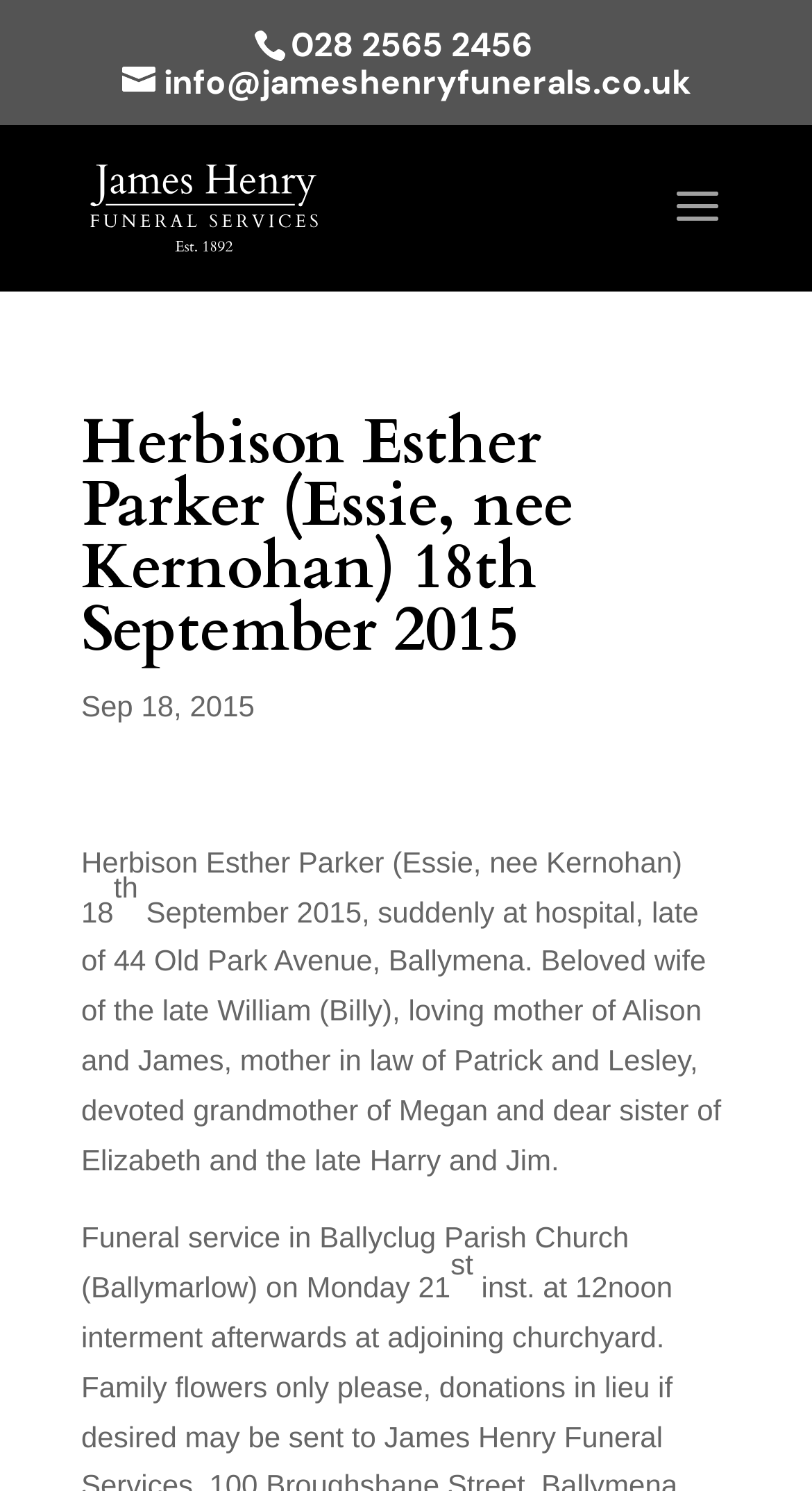Please provide a comprehensive response to the question below by analyzing the image: 
What is the phone number of the funeral service?

I found the phone number by looking at the static text element '028 2565 2456' which provides the contact information of the funeral service.